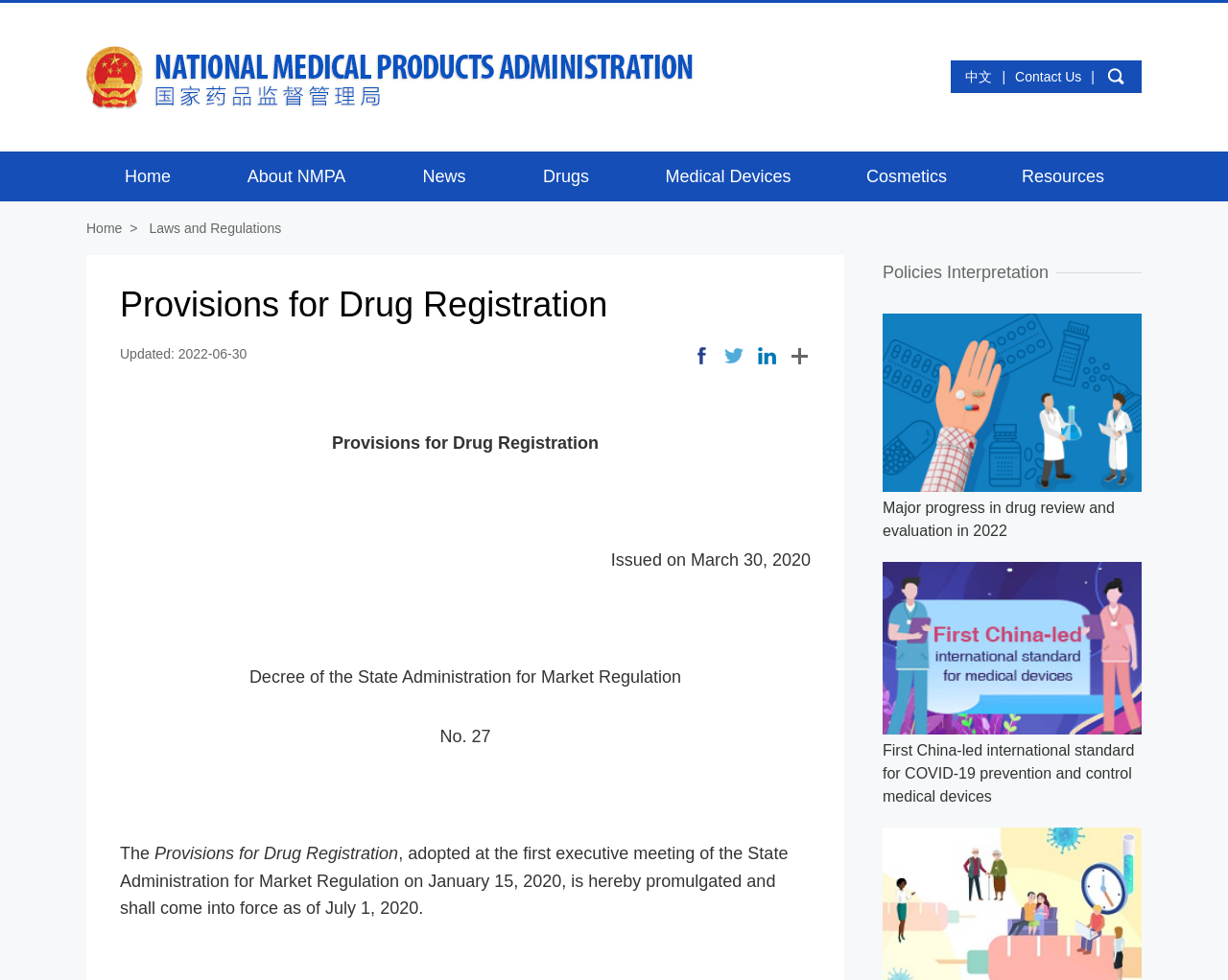Specify the bounding box coordinates of the area to click in order to execute this command: 'Check out 'Ozark Season 5''. The coordinates should consist of four float numbers ranging from 0 to 1, and should be formatted as [left, top, right, bottom].

None